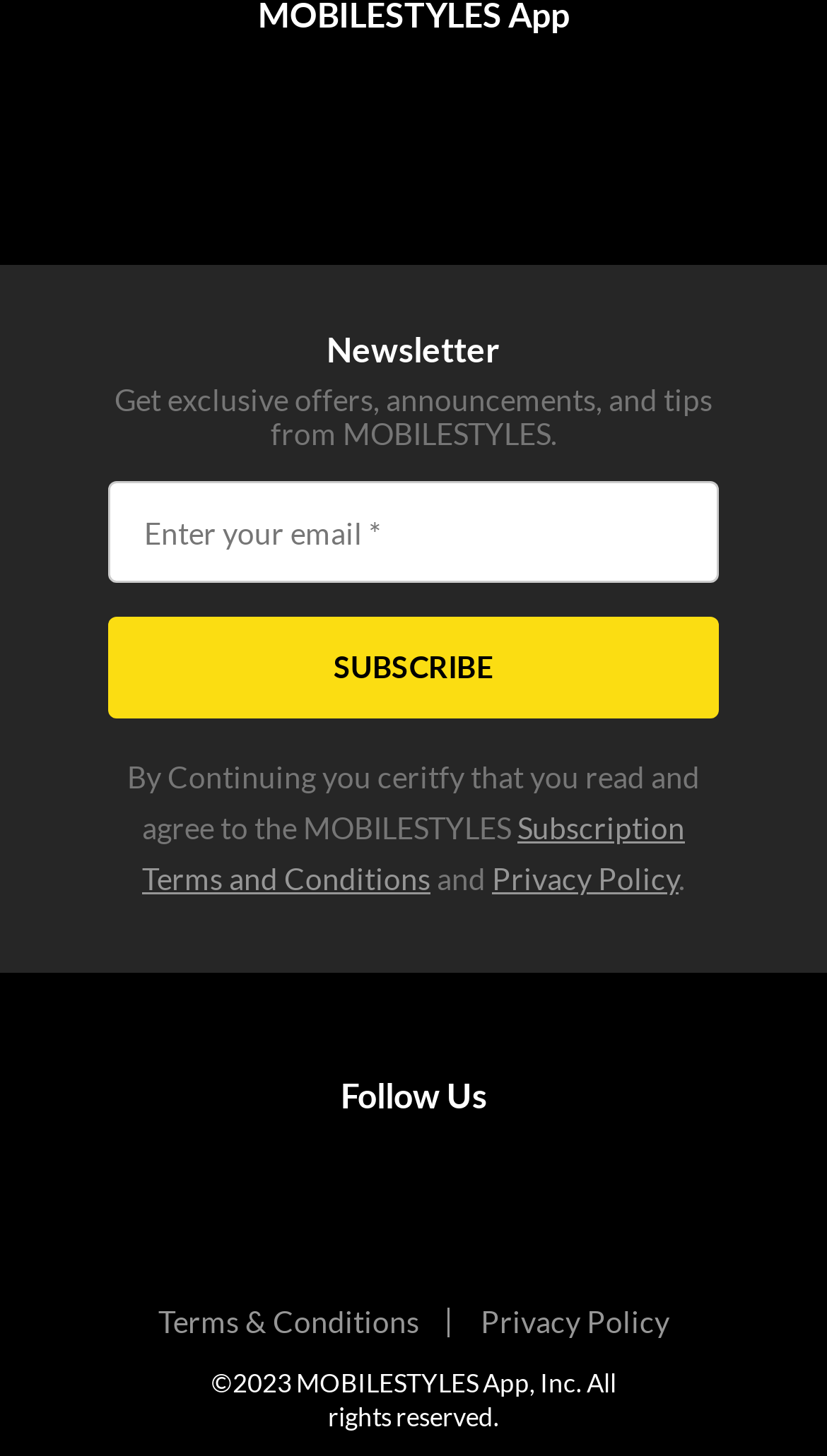Specify the bounding box coordinates of the element's region that should be clicked to achieve the following instruction: "Read the Subscription Terms and Conditions". The bounding box coordinates consist of four float numbers between 0 and 1, in the format [left, top, right, bottom].

[0.172, 0.556, 0.828, 0.616]